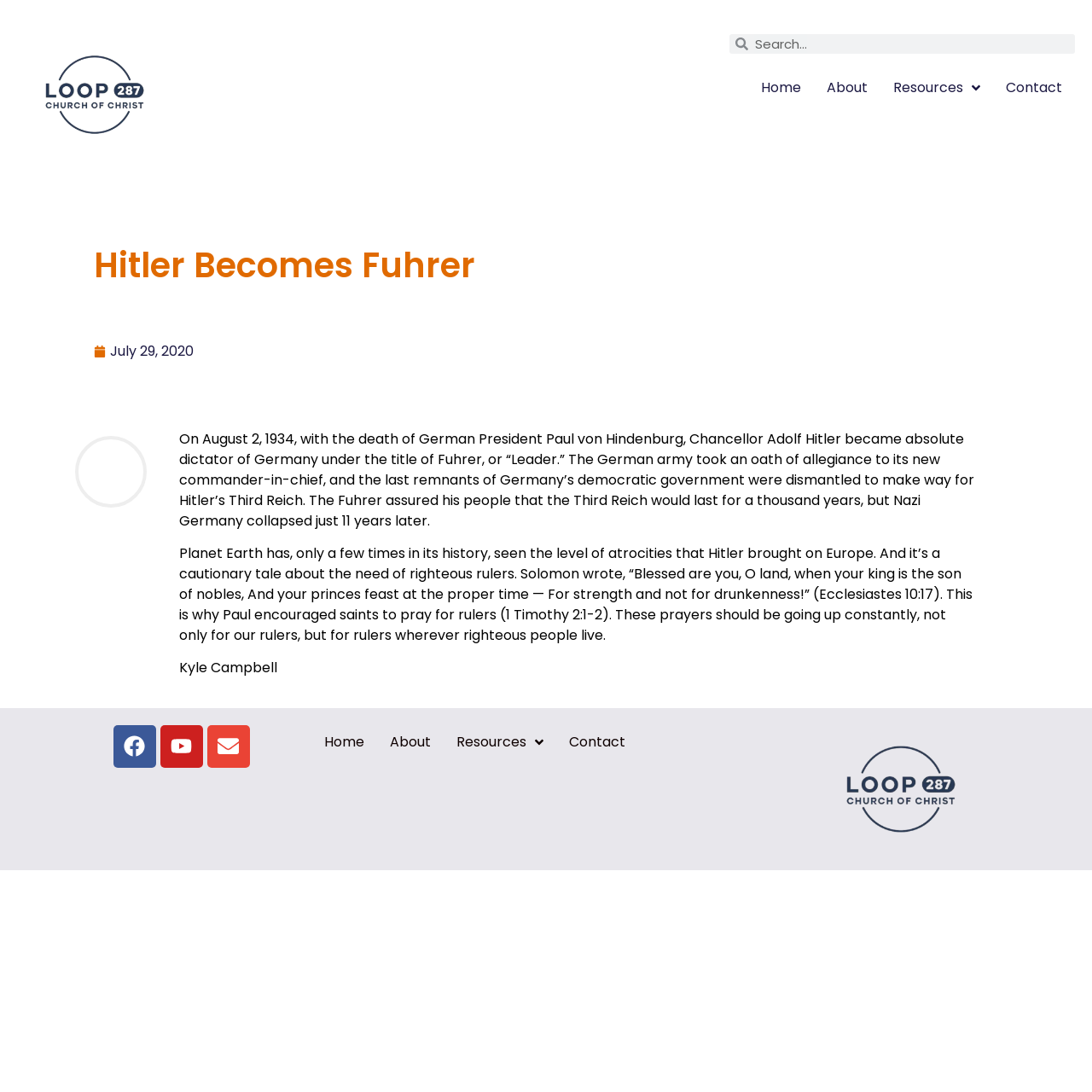What social media platforms are linked on this webpage?
Could you answer the question with a detailed and thorough explanation?

The webpage contains links to social media platforms, specifically Facebook and Youtube, which are represented by image elements with the corresponding logos. These links are likely provided to allow users to connect with the website or its author on these platforms.